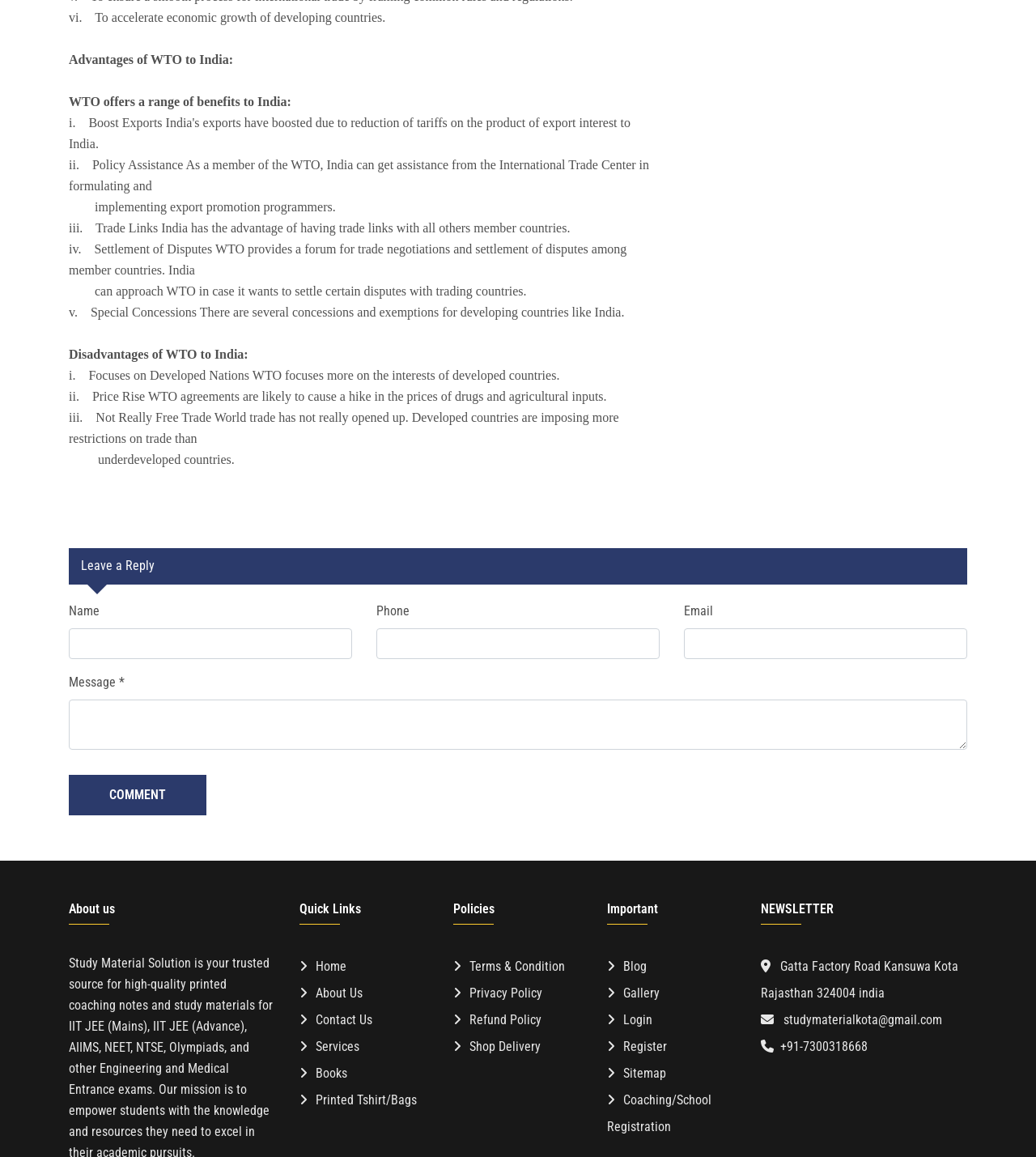Locate the bounding box coordinates of the element that should be clicked to execute the following instruction: "View the blog".

[0.586, 0.823, 0.624, 0.847]